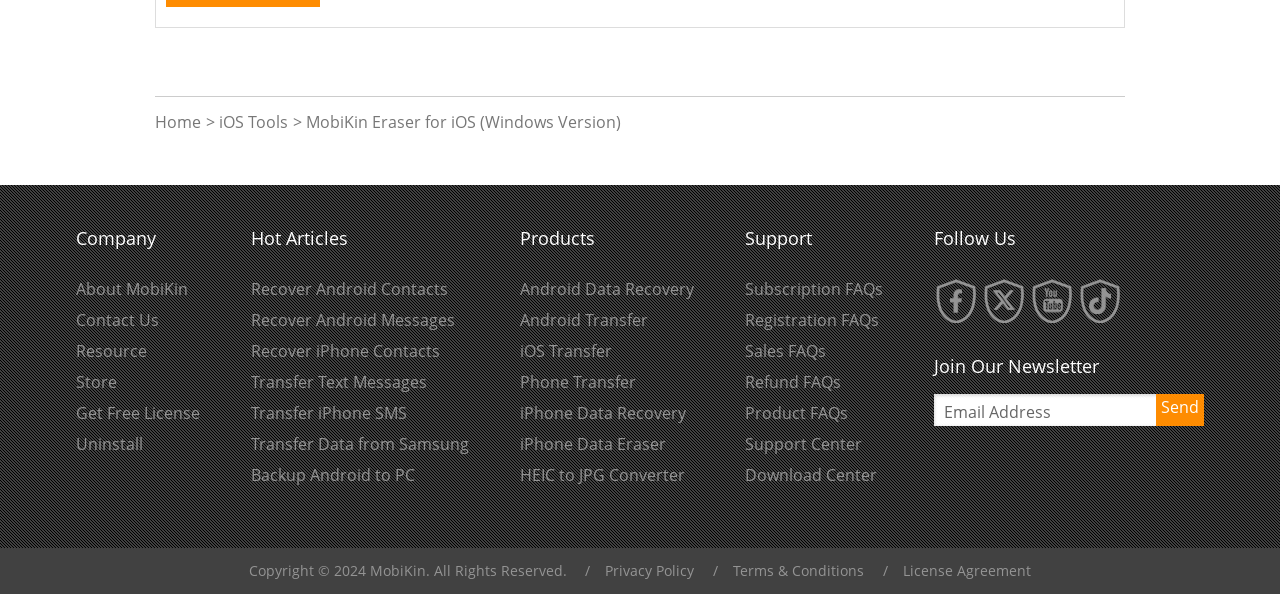What is the purpose of the 'Join Our Newsletter' section?
Examine the image and give a concise answer in one word or a short phrase.

To receive newsletters